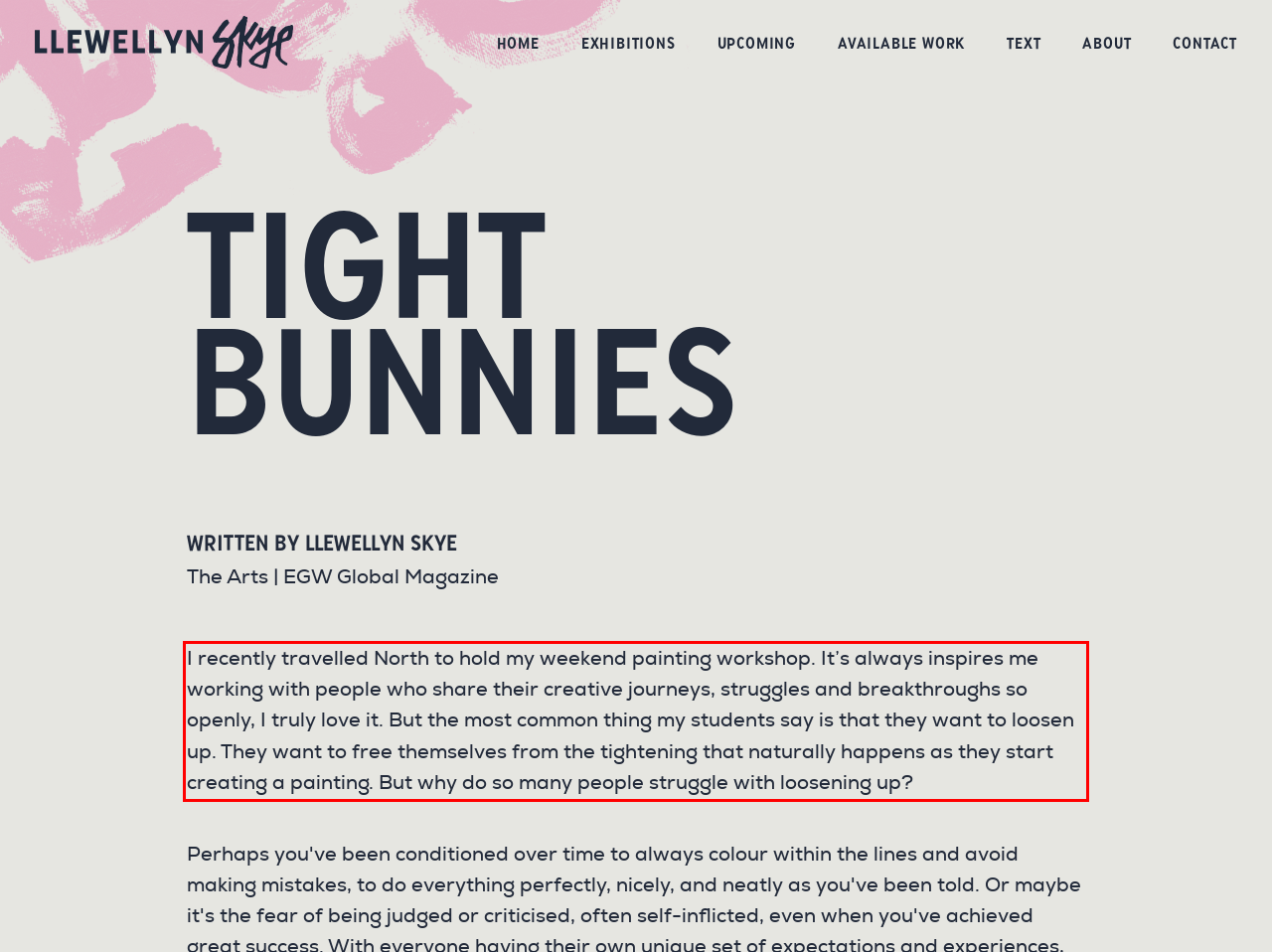With the given screenshot of a webpage, locate the red rectangle bounding box and extract the text content using OCR.

I recently travelled North to hold my weekend painting workshop. It’s always inspires me working with people who share their creative journeys, struggles and breakthroughs so openly, I truly love it. But the most common thing my students say is that they want to loosen up. They want to free themselves from the tightening that naturally happens as they start creating a painting. But why do so many people struggle with loosening up?